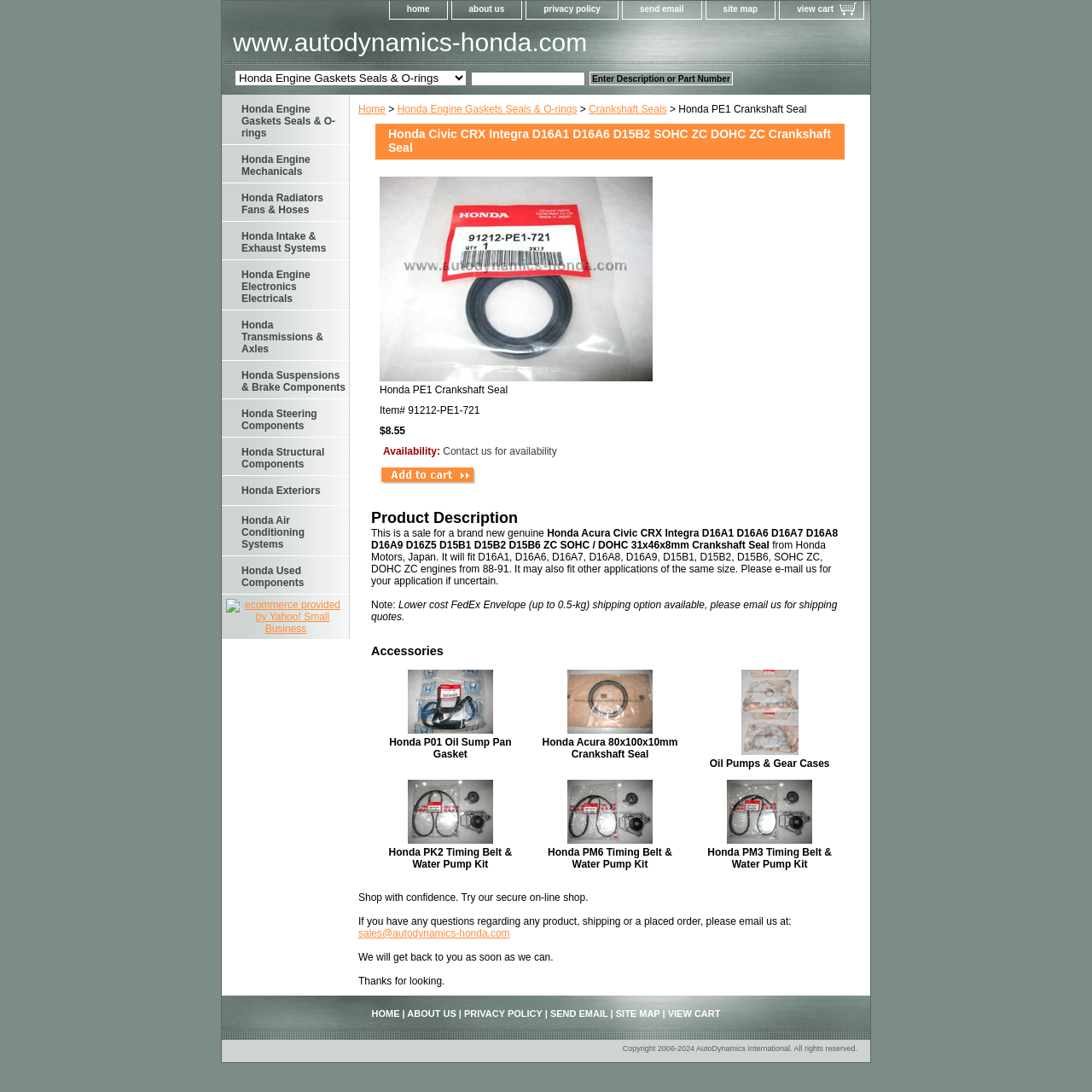Locate the bounding box coordinates of the clickable part needed for the task: "view product description".

[0.34, 0.466, 0.777, 0.483]